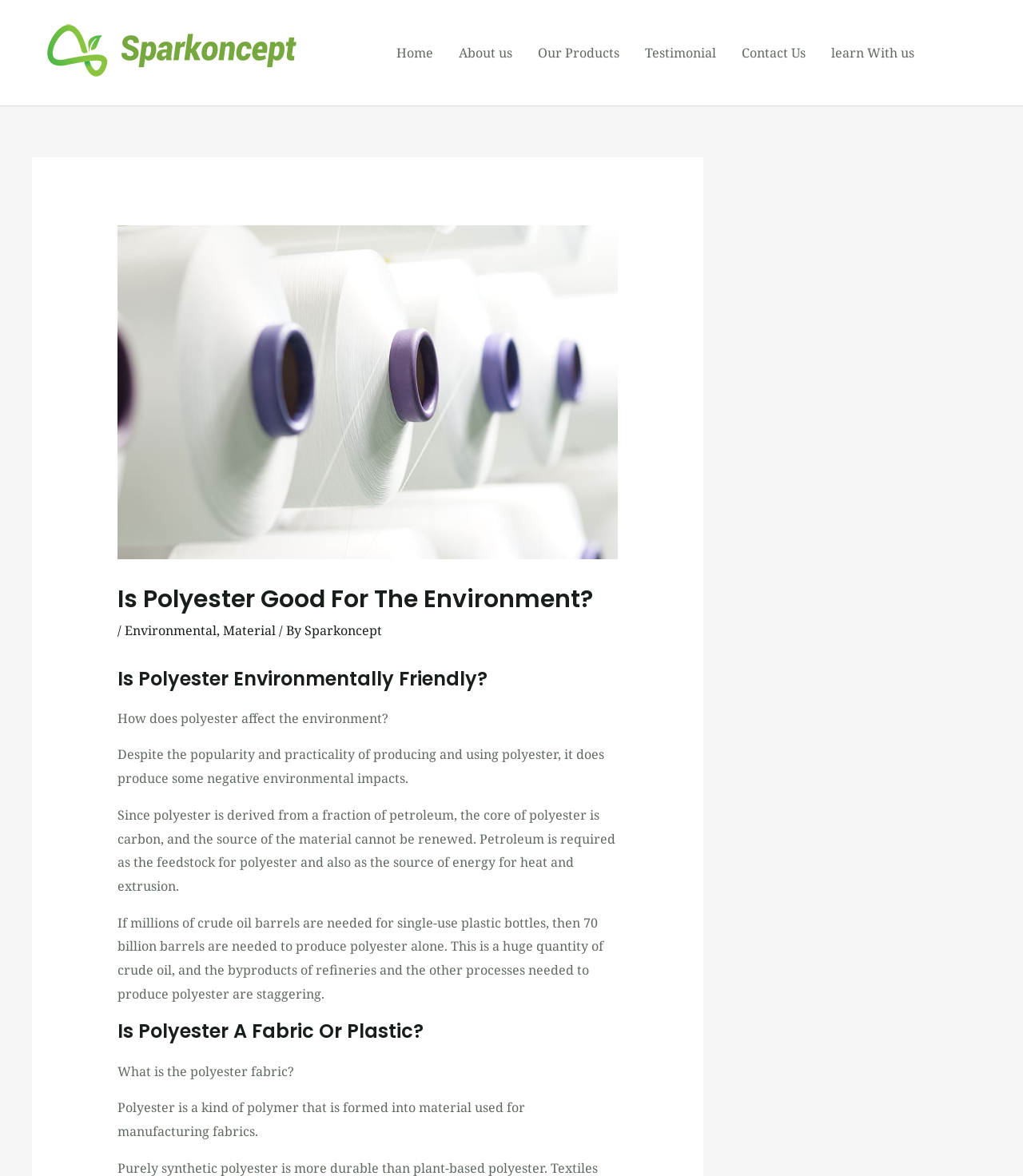Locate the bounding box coordinates of the element you need to click to accomplish the task described by this instruction: "Click on the 'Home' link".

[0.375, 0.0, 0.436, 0.09]